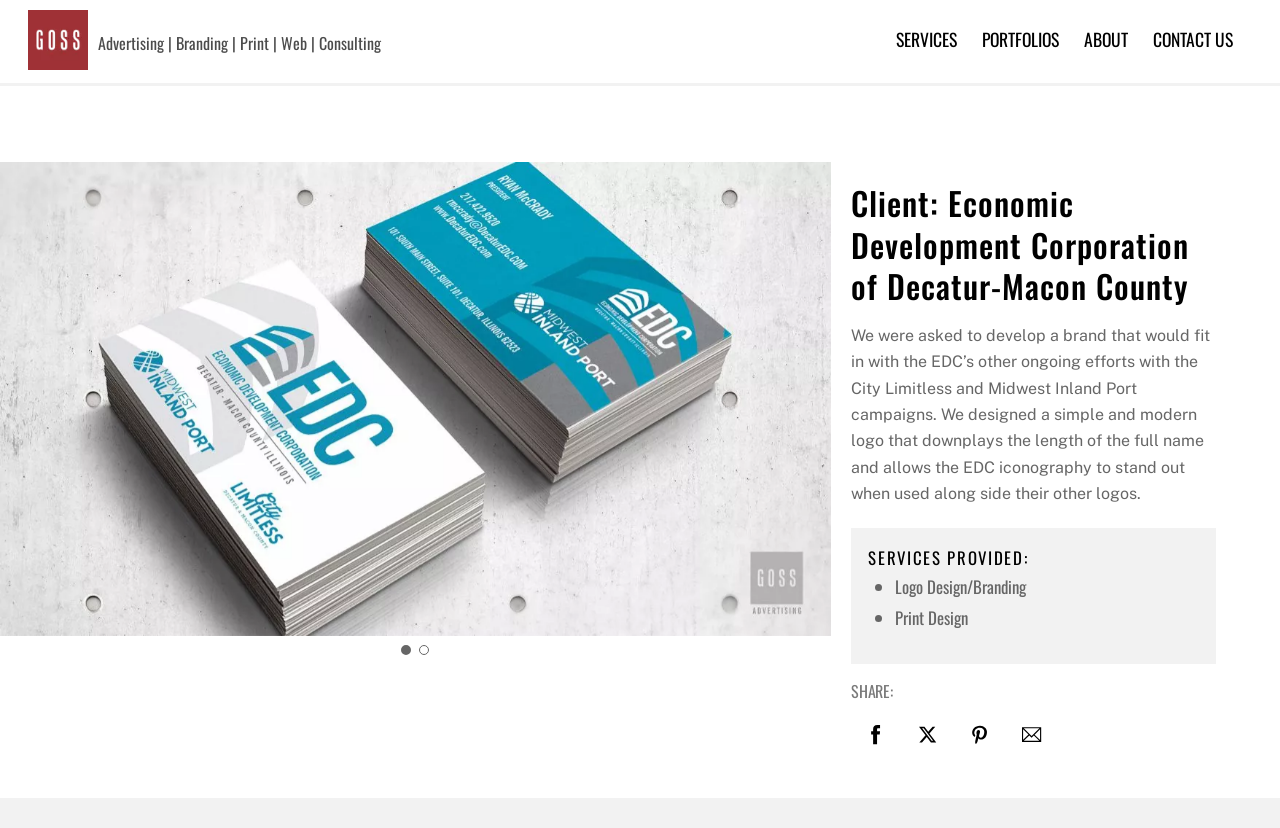Give a one-word or short phrase answer to the question: 
How many social media platforms are available for sharing?

4